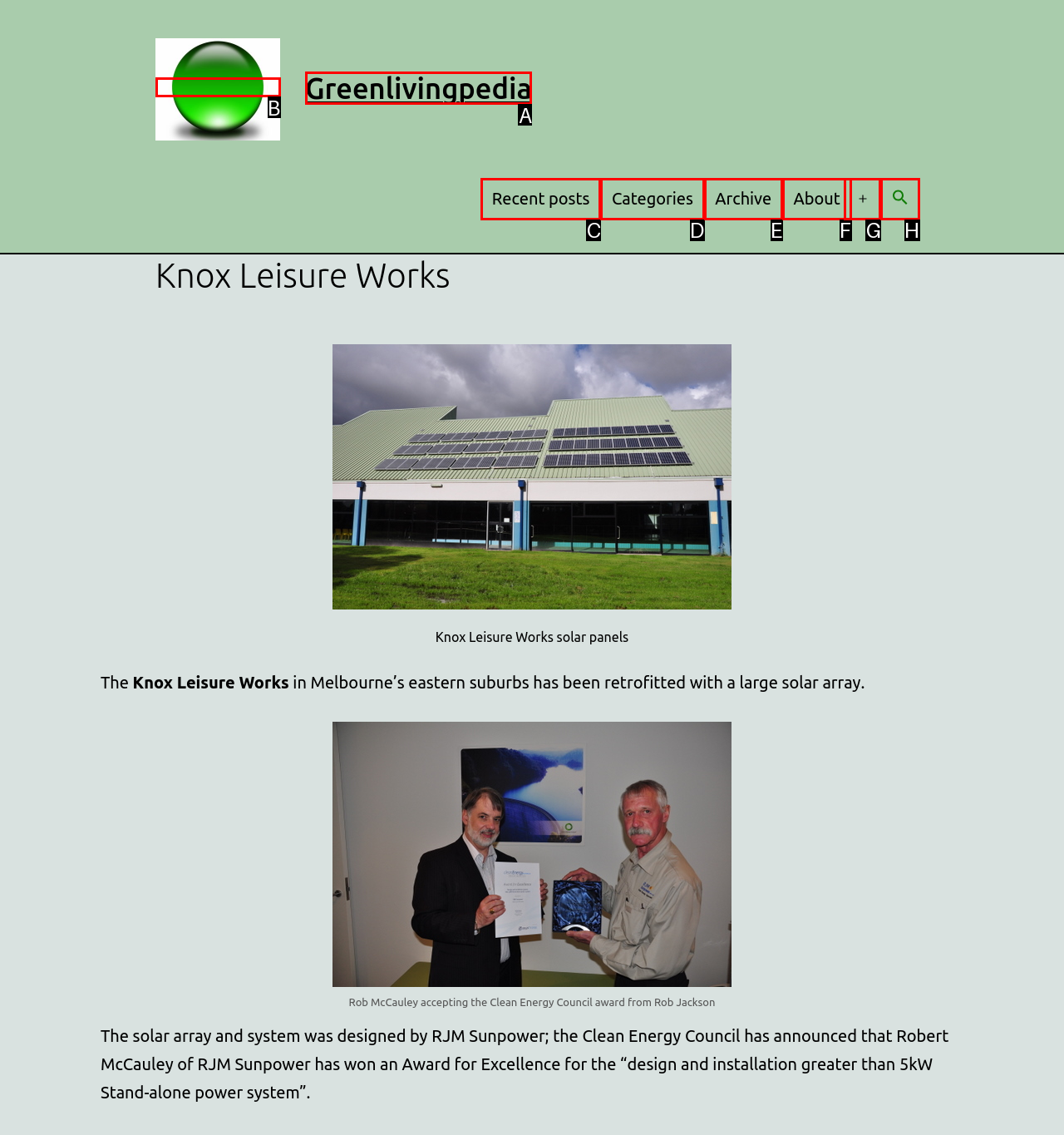Based on the description: Greenlivingpedia
Select the letter of the corresponding UI element from the choices provided.

A